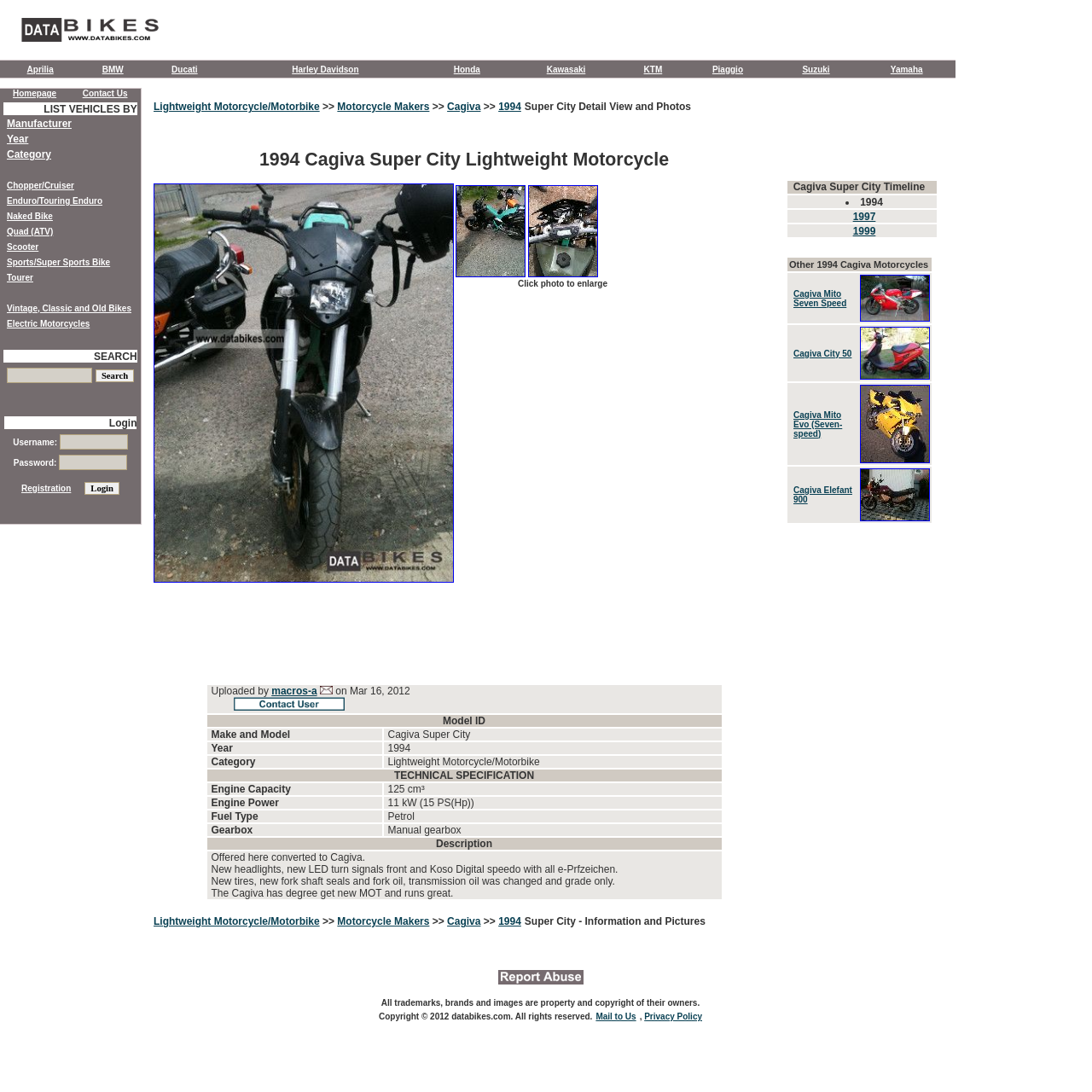Respond to the following question with a brief word or phrase:
How many photos are available for this motorcycle?

3